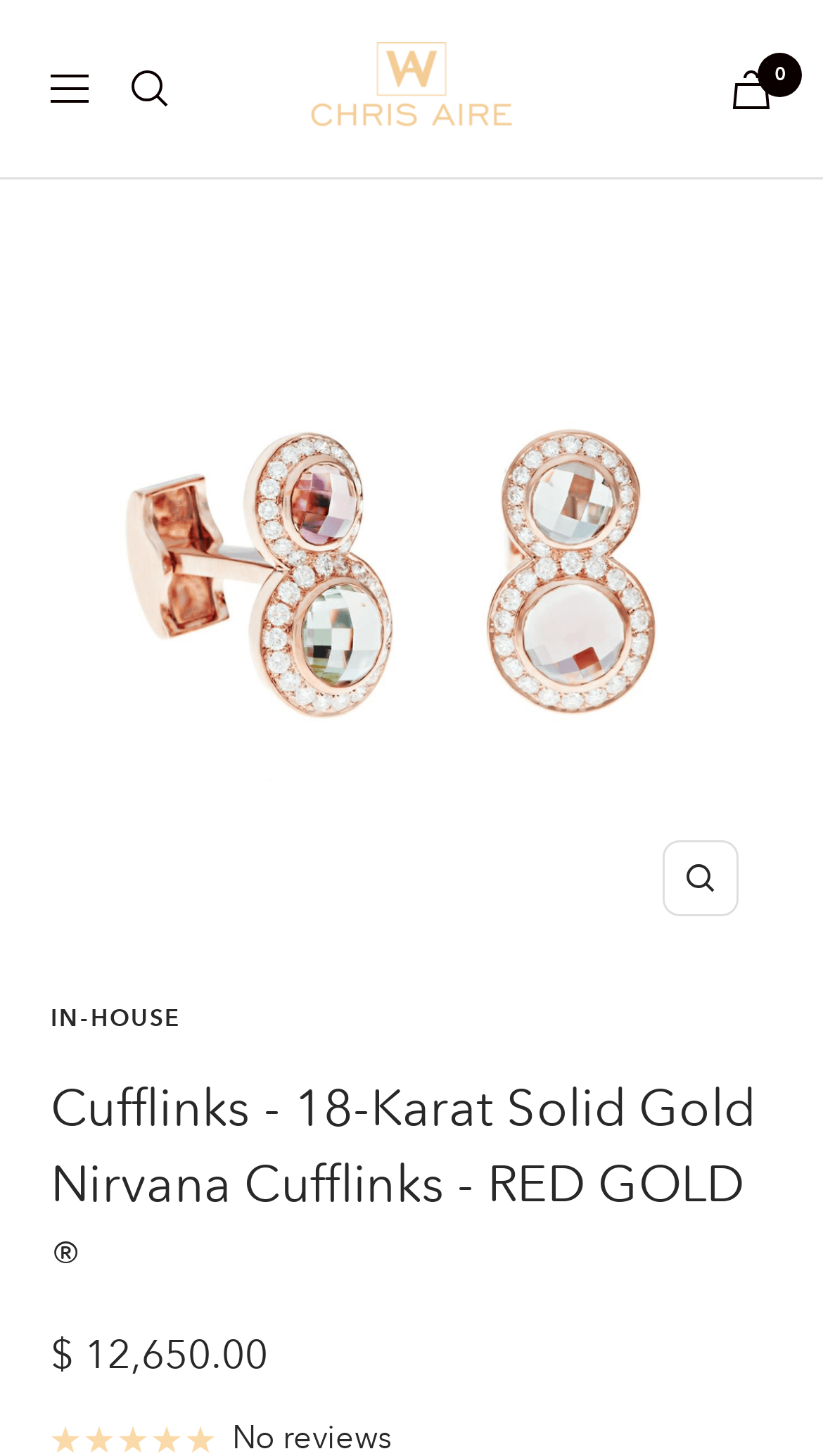Produce a meticulous description of the webpage.

This webpage is about Chris Aire's Nirvana cufflinks, a luxurious jewelry piece. At the top left corner, there is a navigation button with an accompanying image. Next to it, on the top center, is a search link with an image. On the top right corner, there is a link to Chris Aire's fine jewelry and timepieces, followed by a cart link with an image and a text indicating the number of items in the cart, which is zero.

Below the top navigation bar, there is a large image of the Nirvana cufflinks, taking up most of the page's width. Above the image, there is a zoom button with an image, allowing users to enlarge the product image.

On the left side of the image, there are two headings: "IN-HOUSE" and the product name "Cufflinks - 18-Karat Solid Gold Nirvana Cufflinks - RED GOLD ®". The product name is also a link. Below the headings, there is a section with the sale price of $12,650.00, accompanied by a rating system with five empty star images.

Overall, the webpage is focused on showcasing the luxurious Nirvana cufflinks, with easy access to navigation, search, and cart functionality.